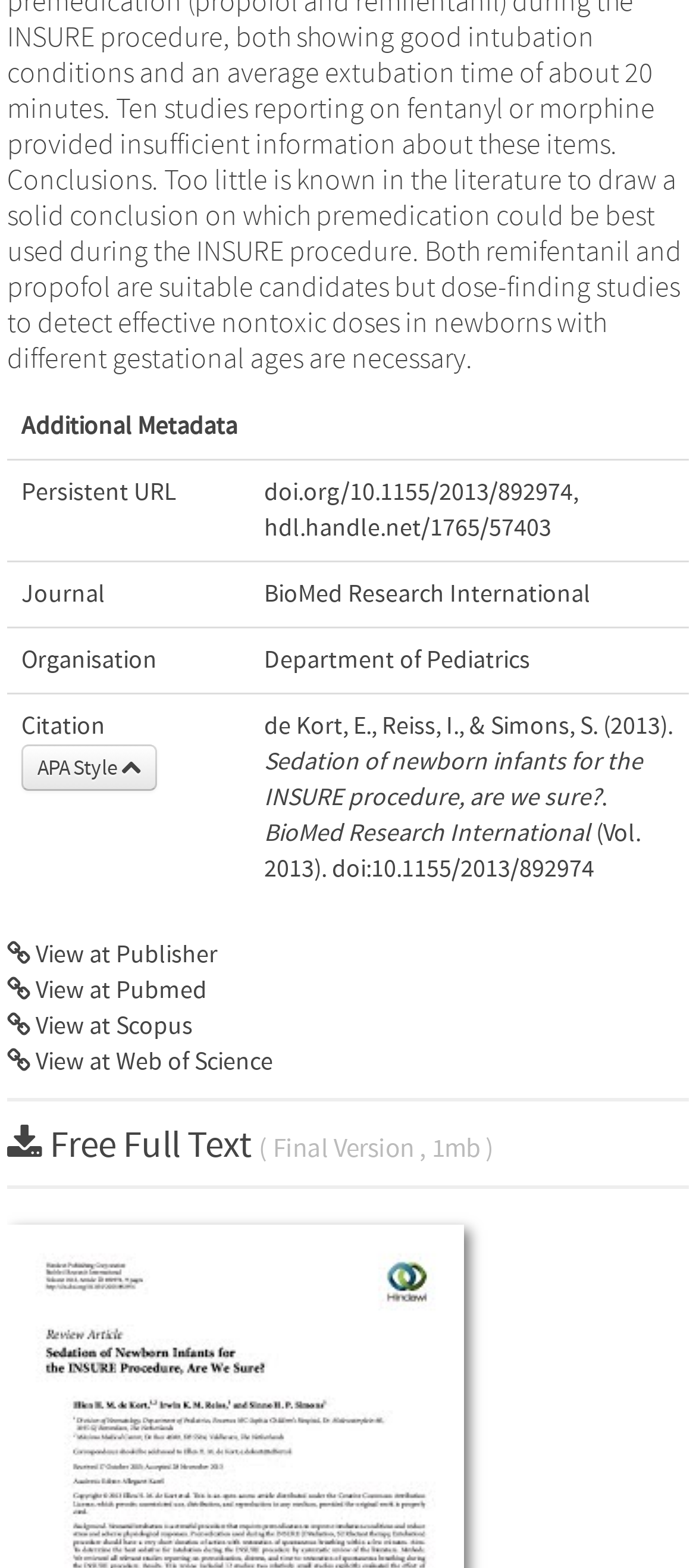Find the bounding box coordinates of the element to click in order to complete the given instruction: "View at Scopus."

[0.01, 0.646, 0.277, 0.664]